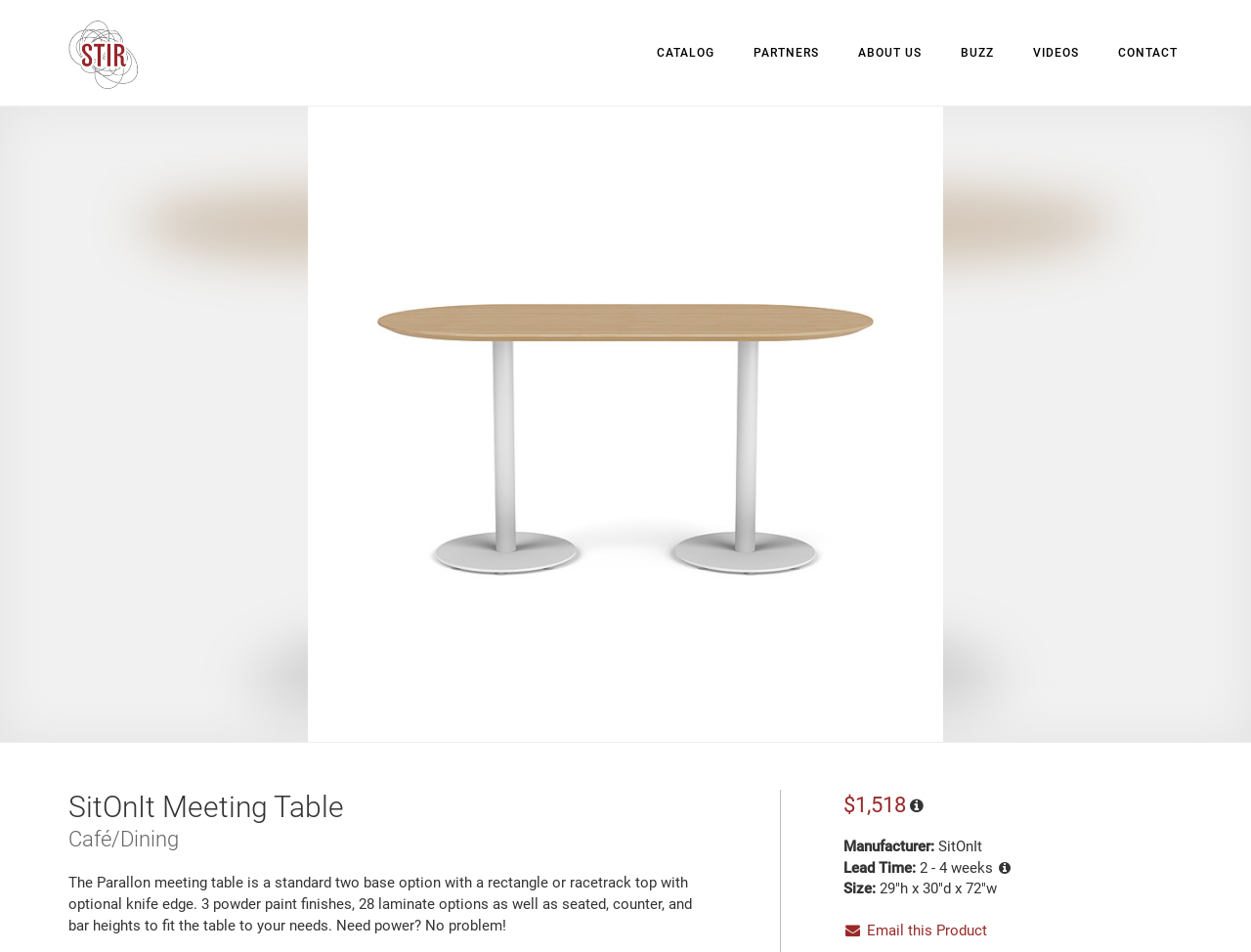Please locate the bounding box coordinates of the element that needs to be clicked to achieve the following instruction: "Click on the 'Stir' link". The coordinates should be four float numbers between 0 and 1, i.e., [left, top, right, bottom].

[0.043, 0.0, 0.125, 0.111]